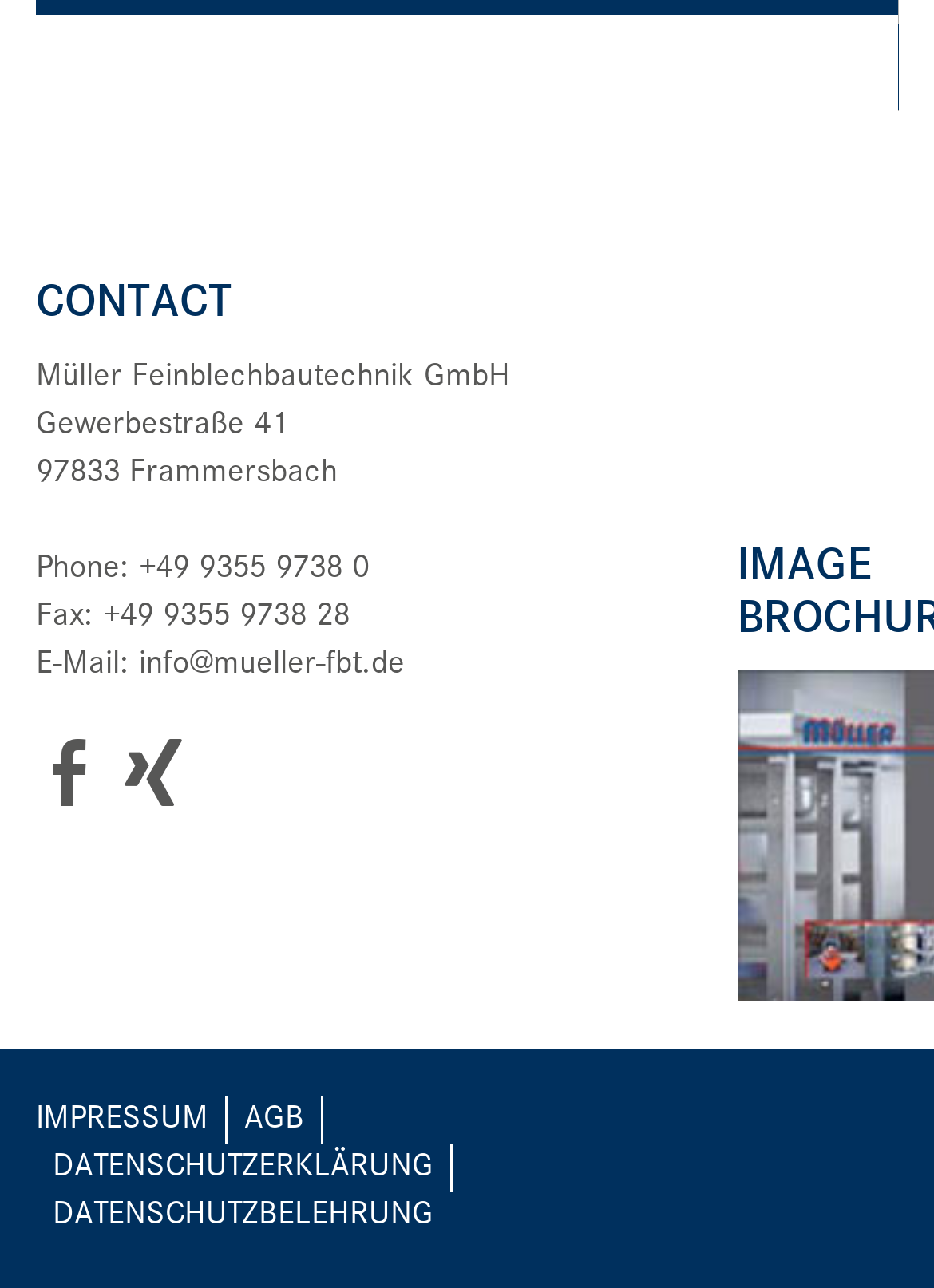What is the company name?
Provide a detailed and well-explained answer to the question.

The company name can be found in the contact information section, which is located at the top of the webpage. The StaticText element with the text 'Müller Feinblechbautechnik GmbH' is the company name.